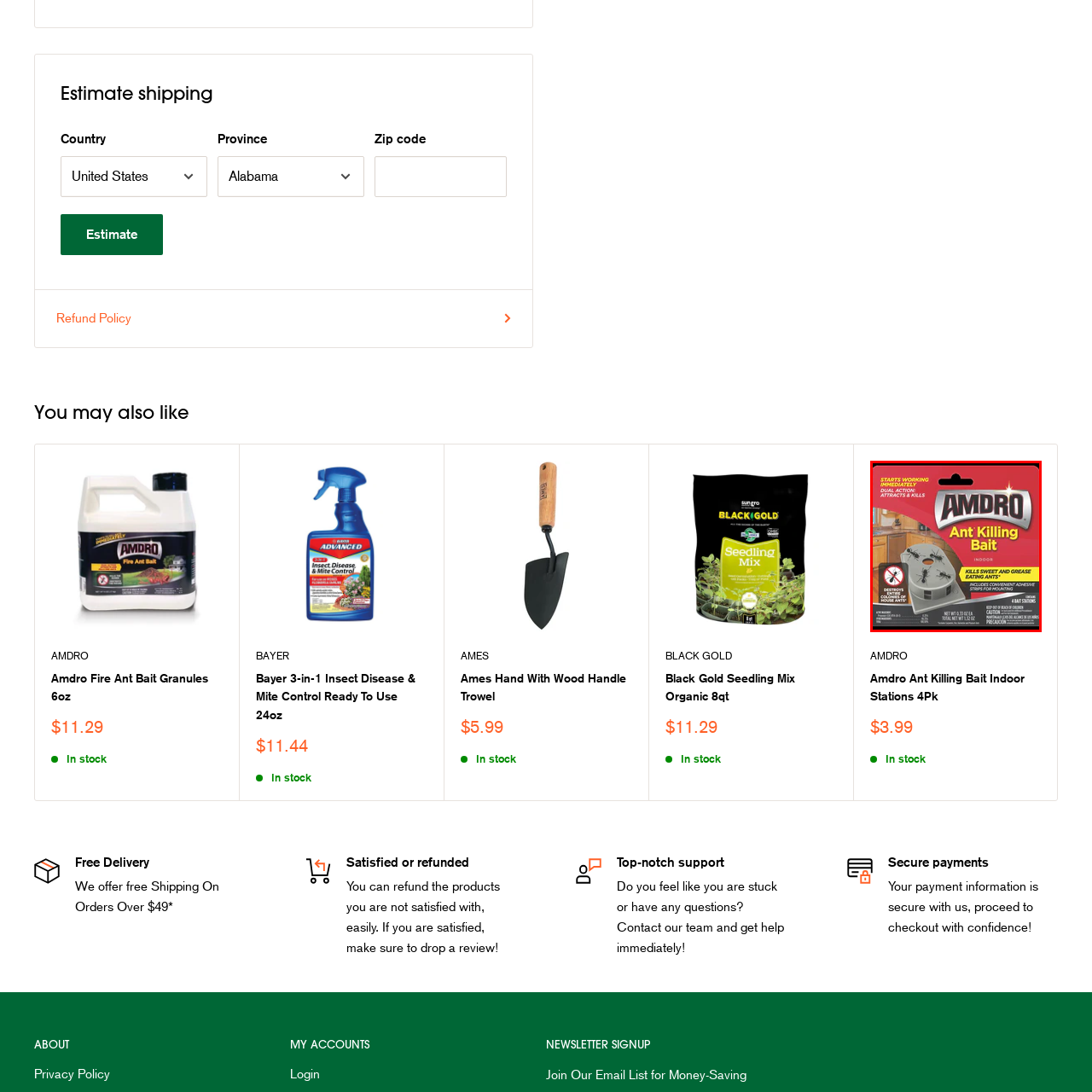Elaborate on the contents of the image marked by the red border.

The image displays the packaging of Amdro Ant Killing Bait, a product designed for indoor use to effectively eliminate ant infestations. The packaging is predominantly red, showcasing the prominent Amdro logo at the top alongside the product name, "Ant Killing Bait," highlighted in bold yellow. Key features include the statement that it "Starts working immediately" and emphasizes its dual-action formula that attracts and kills ants. The label specifies that it targets sweet and grease-eating ants and includes convenient adhesive strips for easy mounting of the bait stations. Notably, the packaging also conveys essential safety information, including a caution symbol, indicating that it is important to keep the product out of reach of children and pets. This product is designed to destroy entire colonies of house ants, promising a reliable solution for household pest control.